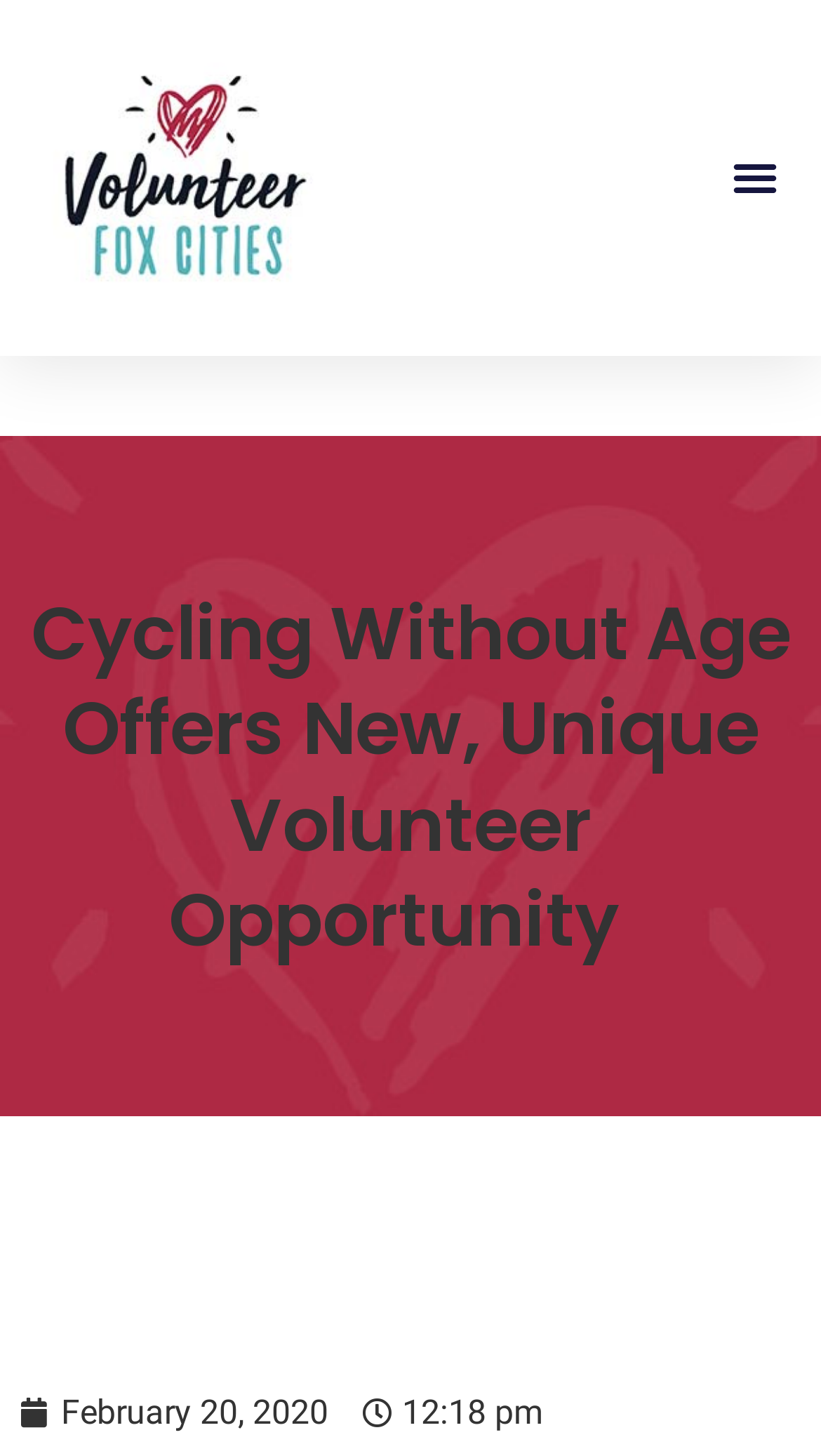Based on the image, give a detailed response to the question: What is the main topic of the webpage?

The main heading of the webpage is 'Cycling Without Age Offers New, Unique Volunteer Opportunity' which suggests that the main topic of the webpage is related to Cycling Without Age.